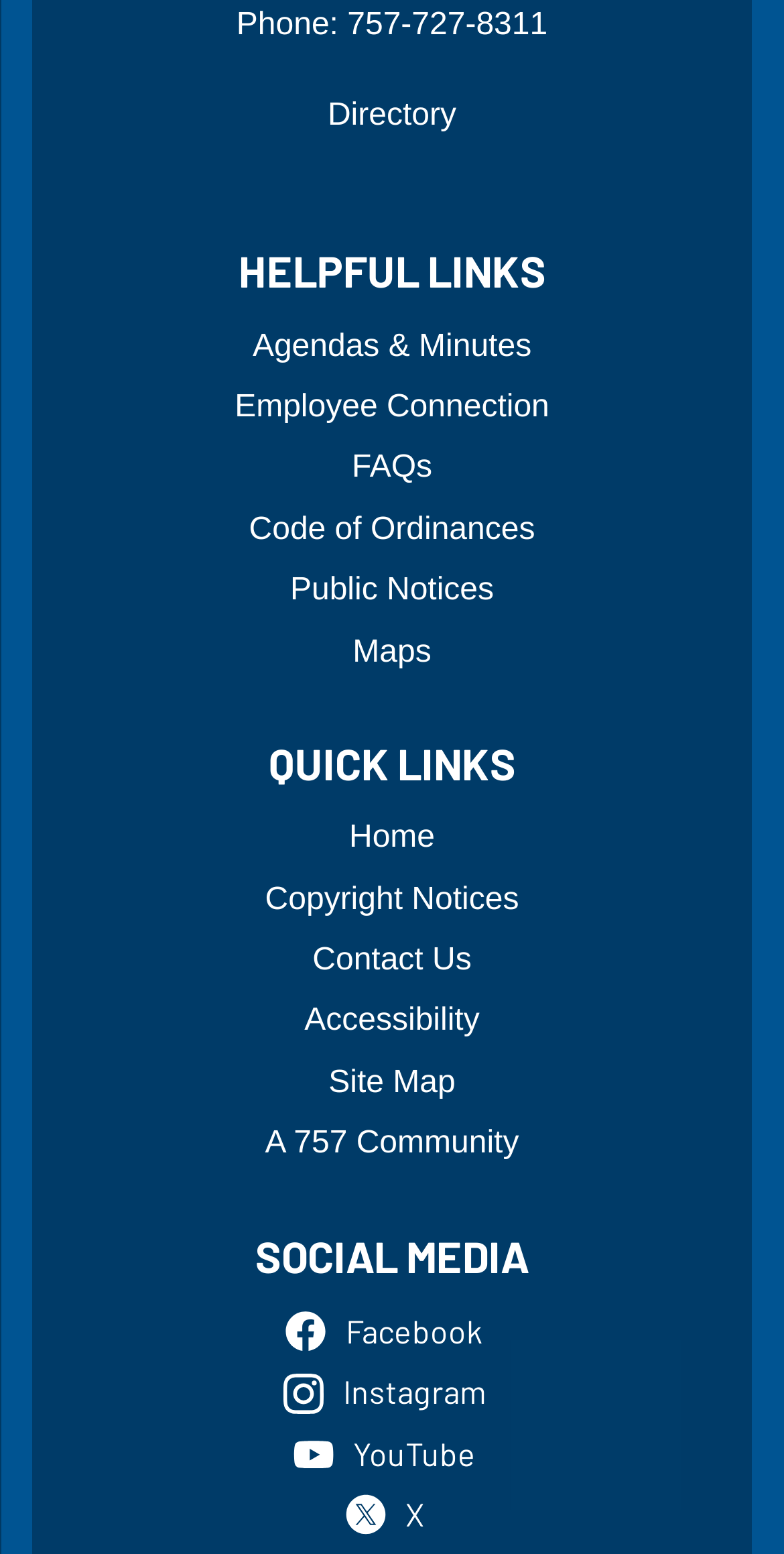Use a single word or phrase to answer the question: What is the phone number?

757-727-8311